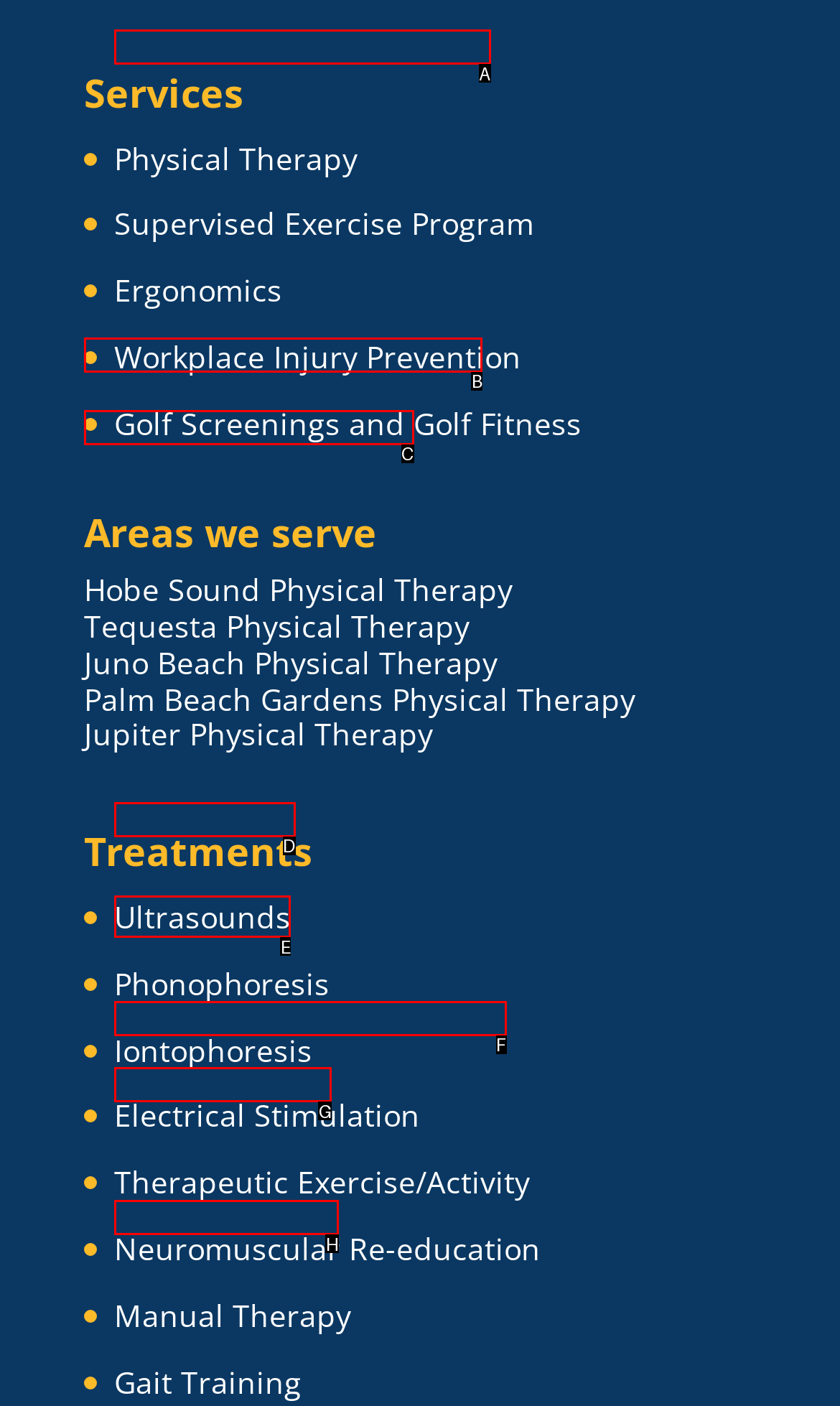Identify the correct lettered option to click in order to perform this task: Learn about Ultrasounds treatment. Respond with the letter.

E